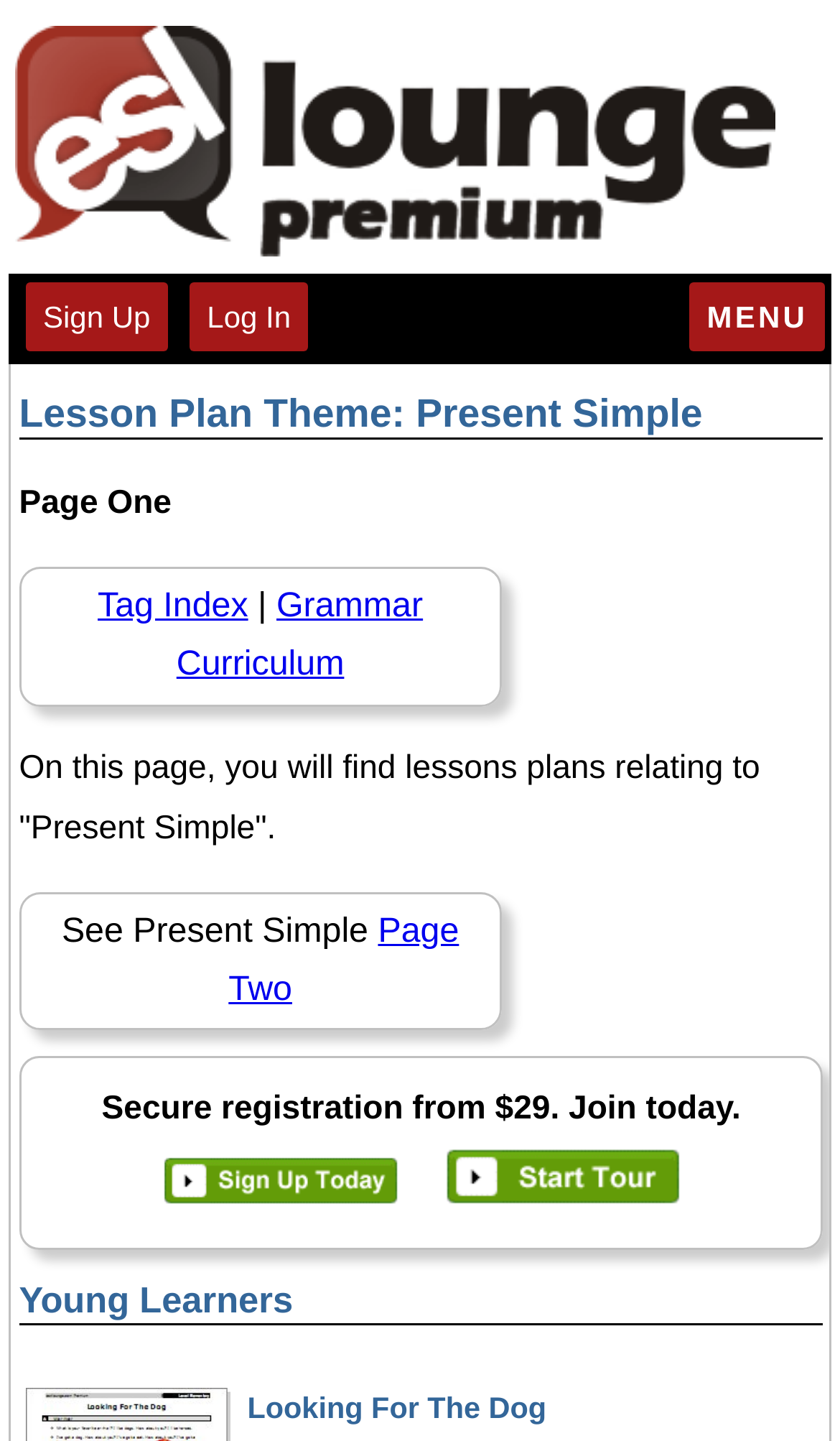What is the purpose of the 'Tag Index' link?
Answer the question based on the image using a single word or a brief phrase.

To access grammar curriculum